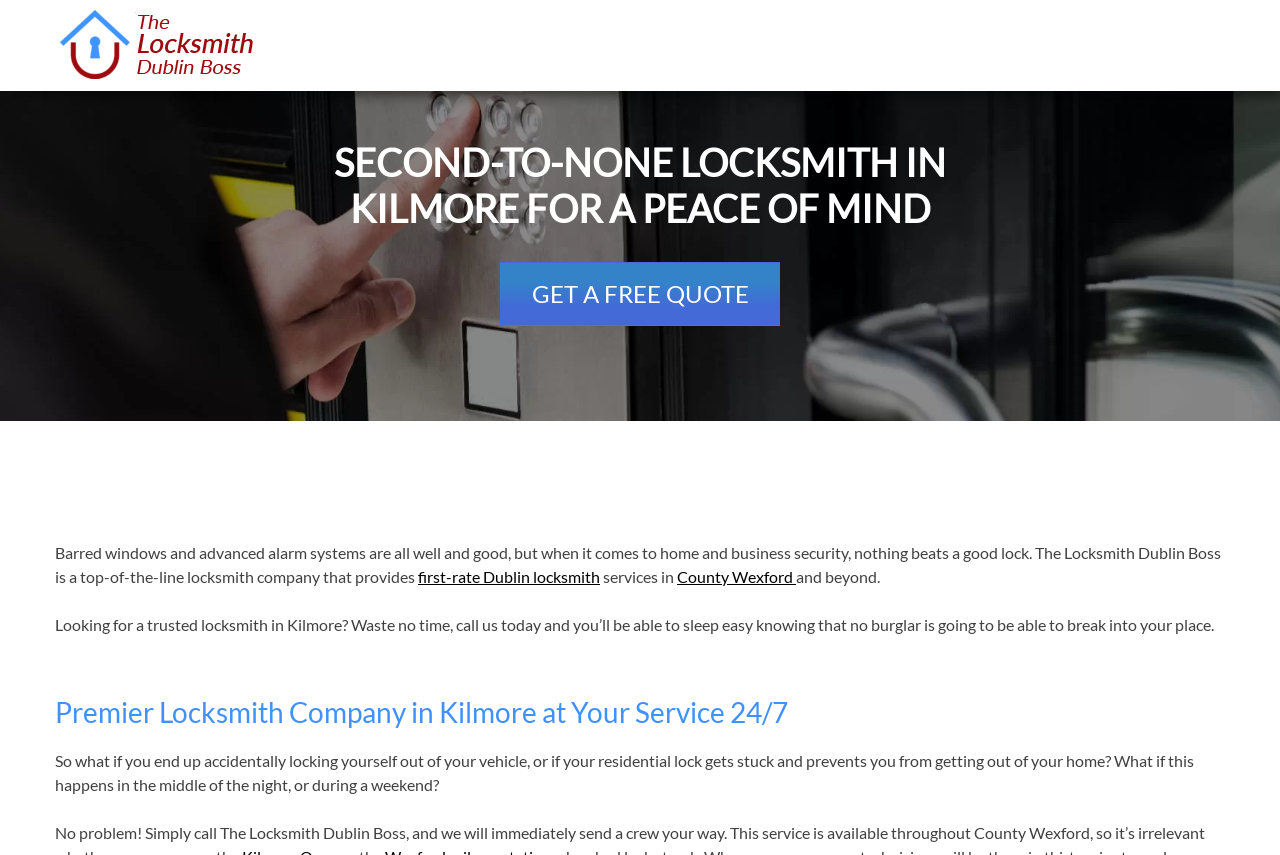Please predict the bounding box coordinates of the element's region where a click is necessary to complete the following instruction: "Get a free quote". The coordinates should be represented by four float numbers between 0 and 1, i.e., [left, top, right, bottom].

[0.391, 0.307, 0.609, 0.38]